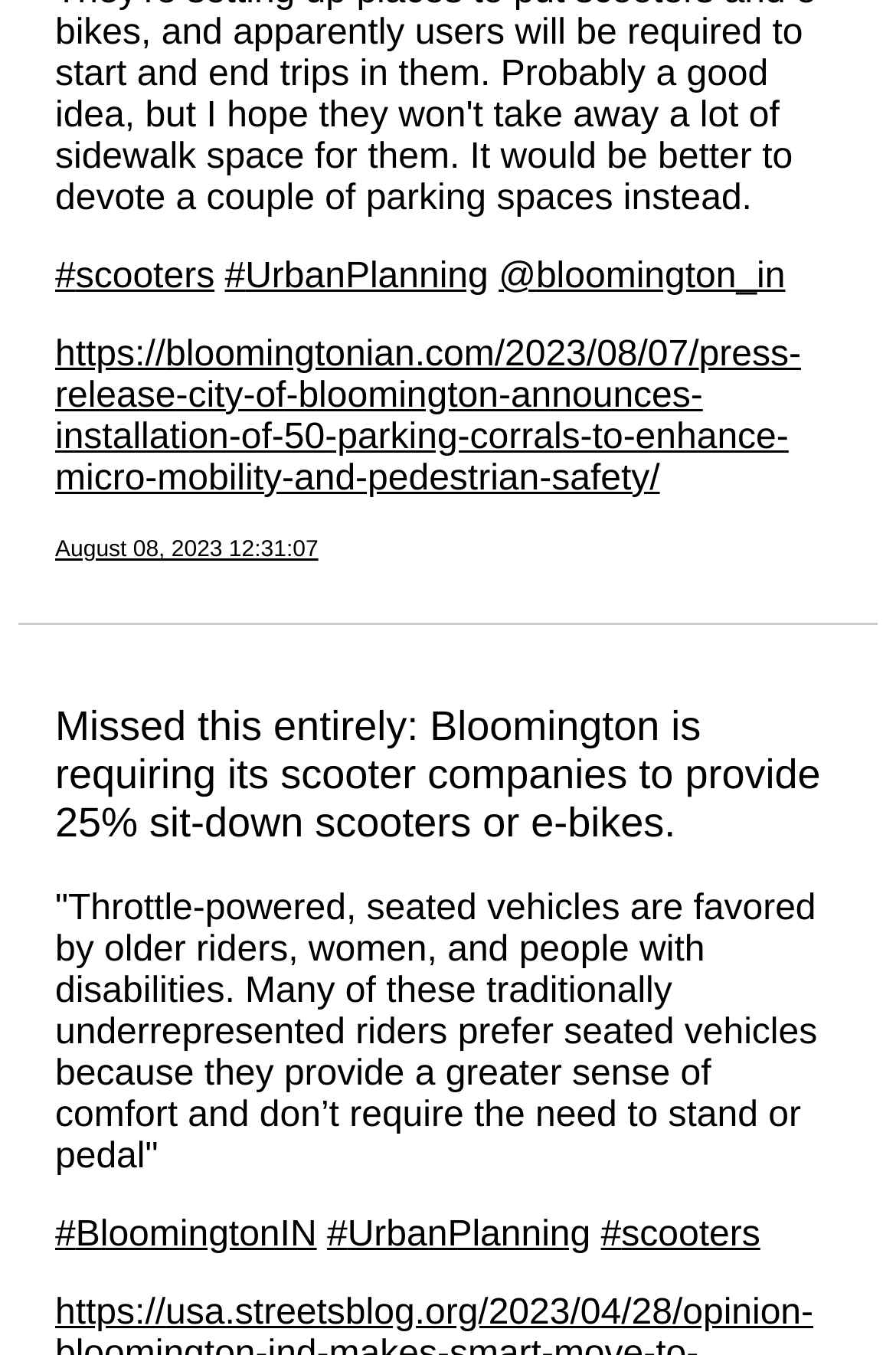How many types of links are present on the webpage?
Answer with a single word or phrase by referring to the visual content.

3